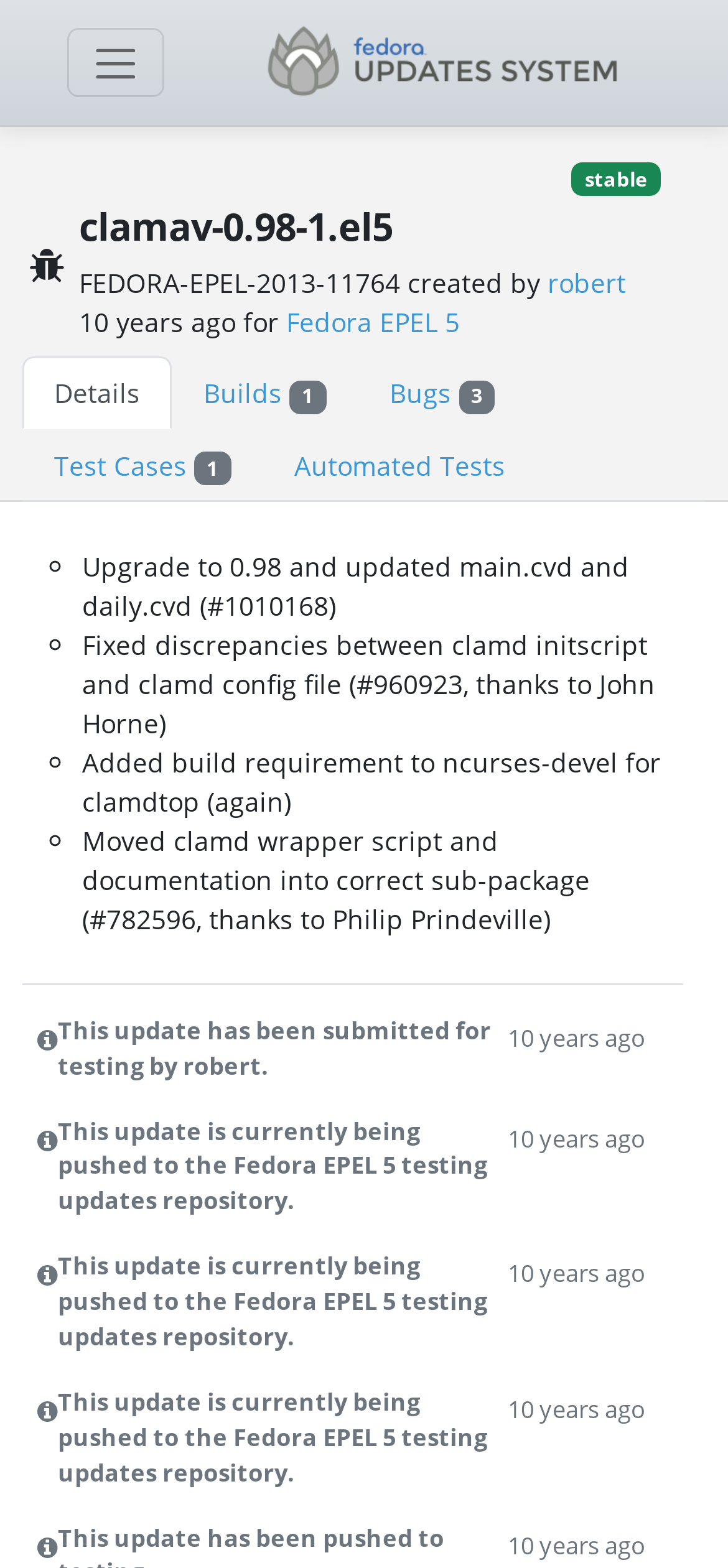Please determine the bounding box coordinates of the element to click in order to execute the following instruction: "Toggle navigation". The coordinates should be four float numbers between 0 and 1, specified as [left, top, right, bottom].

[0.092, 0.018, 0.226, 0.061]